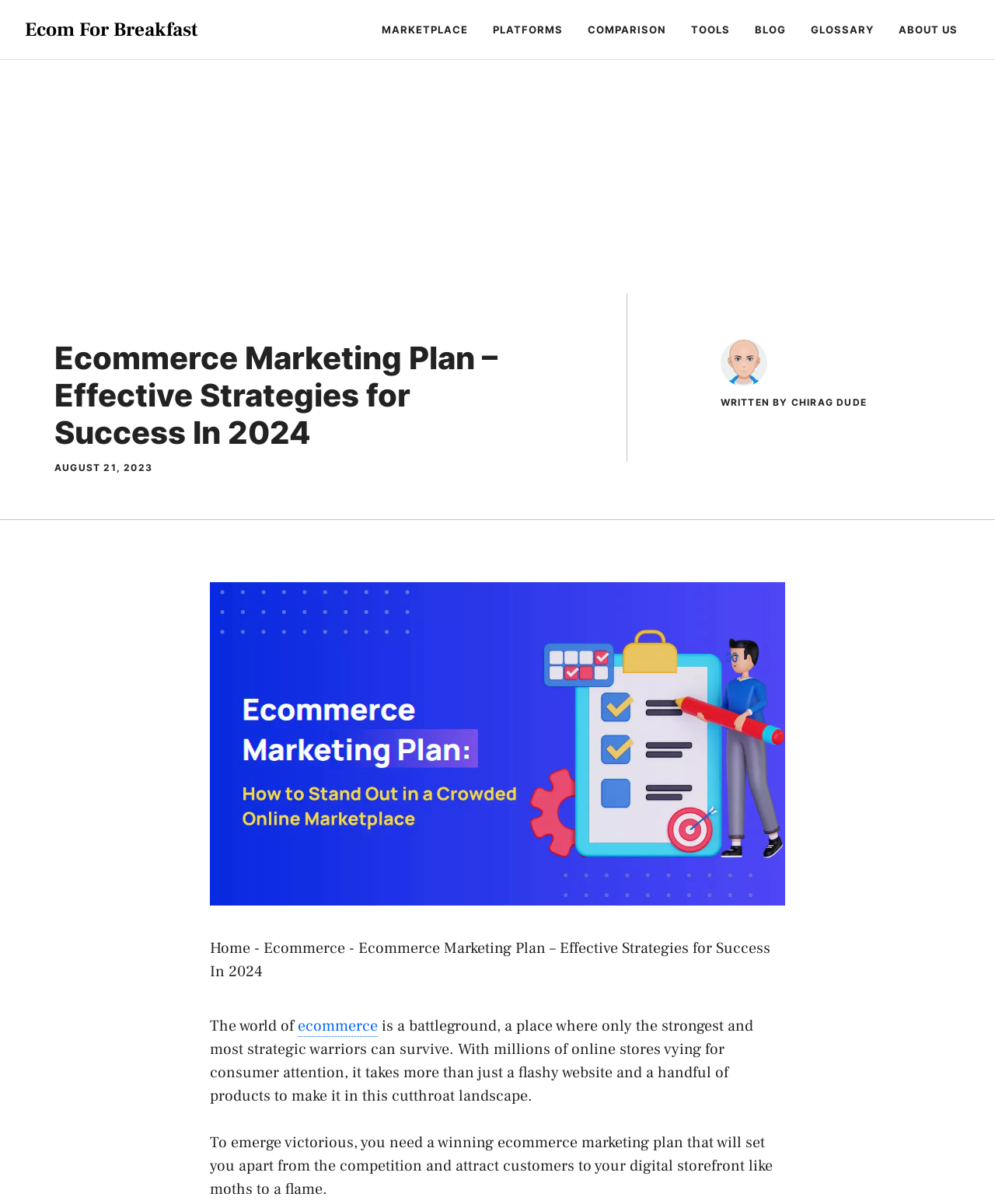Provide the bounding box coordinates of the HTML element described by the text: "Blog".

[0.746, 0.005, 0.802, 0.044]